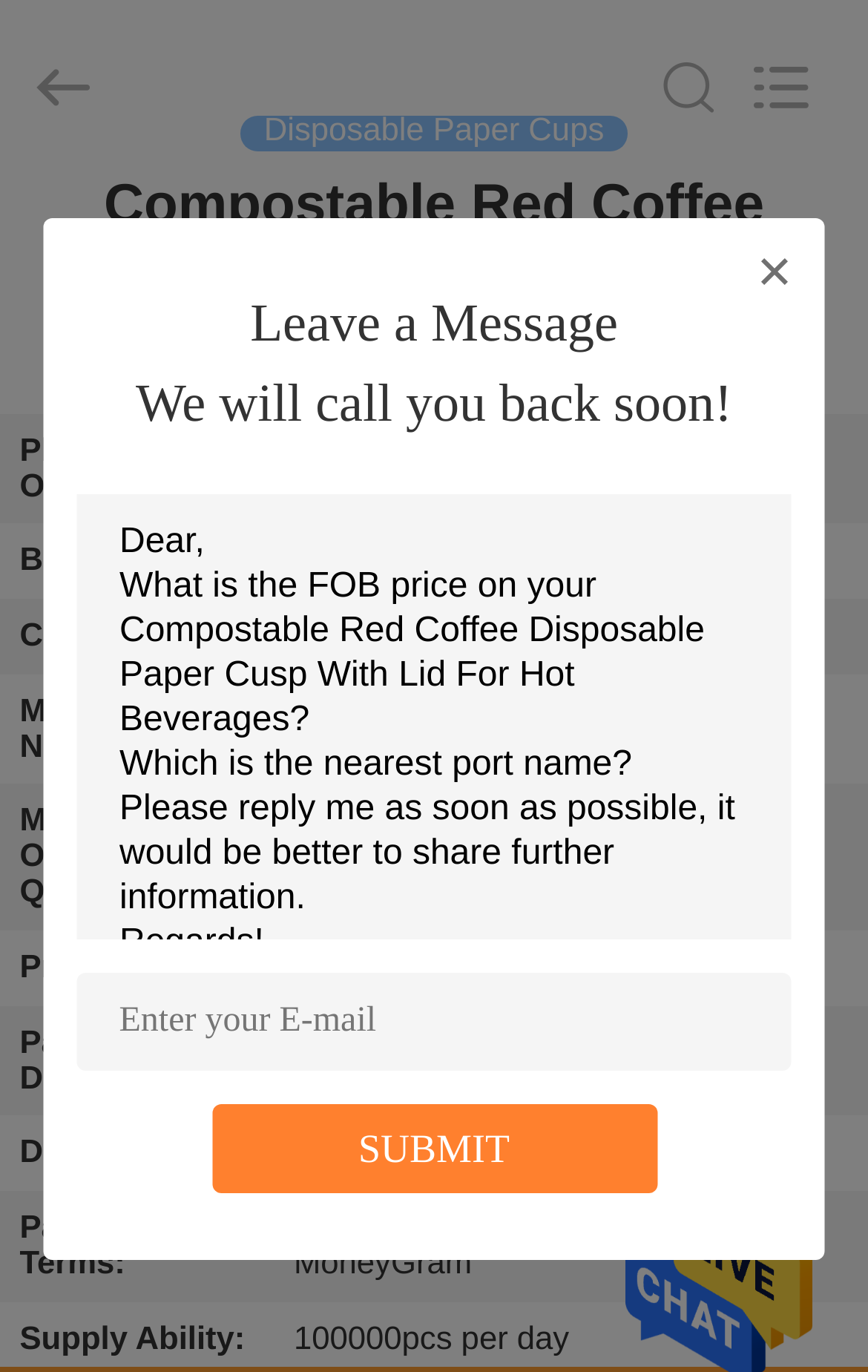Could you determine the bounding box coordinates of the clickable element to complete the instruction: "Leave a message"? Provide the coordinates as four float numbers between 0 and 1, i.e., [left, top, right, bottom].

[0.288, 0.216, 0.712, 0.258]